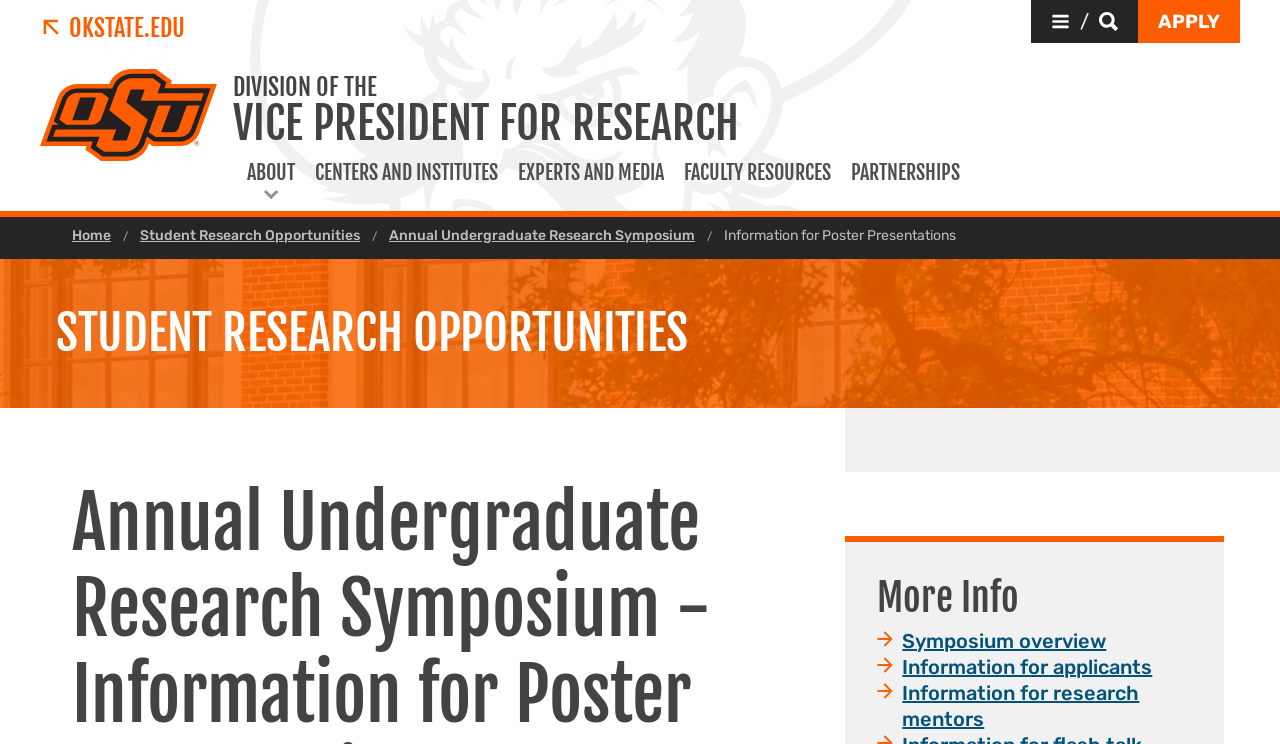Identify the bounding box coordinates of the clickable section necessary to follow the following instruction: "Go to the Annual Undergraduate Research Symposium page". The coordinates should be presented as four float numbers from 0 to 1, i.e., [left, top, right, bottom].

[0.304, 0.307, 0.543, 0.326]